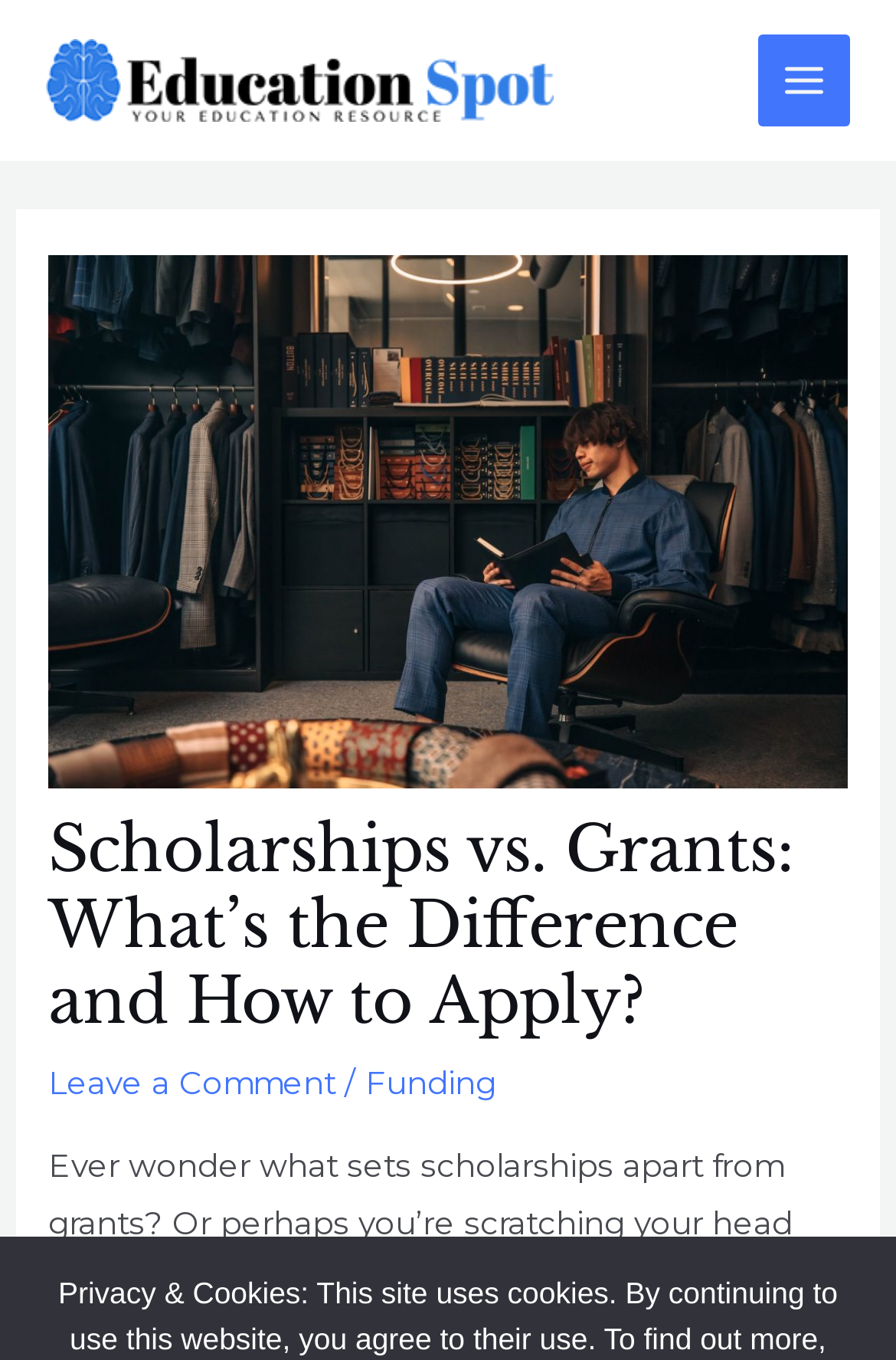Using the format (top-left x, top-left y, bottom-right x, bottom-right y), provide the bounding box coordinates for the described UI element. All values should be floating point numbers between 0 and 1: Leave a Comment

[0.054, 0.782, 0.374, 0.809]